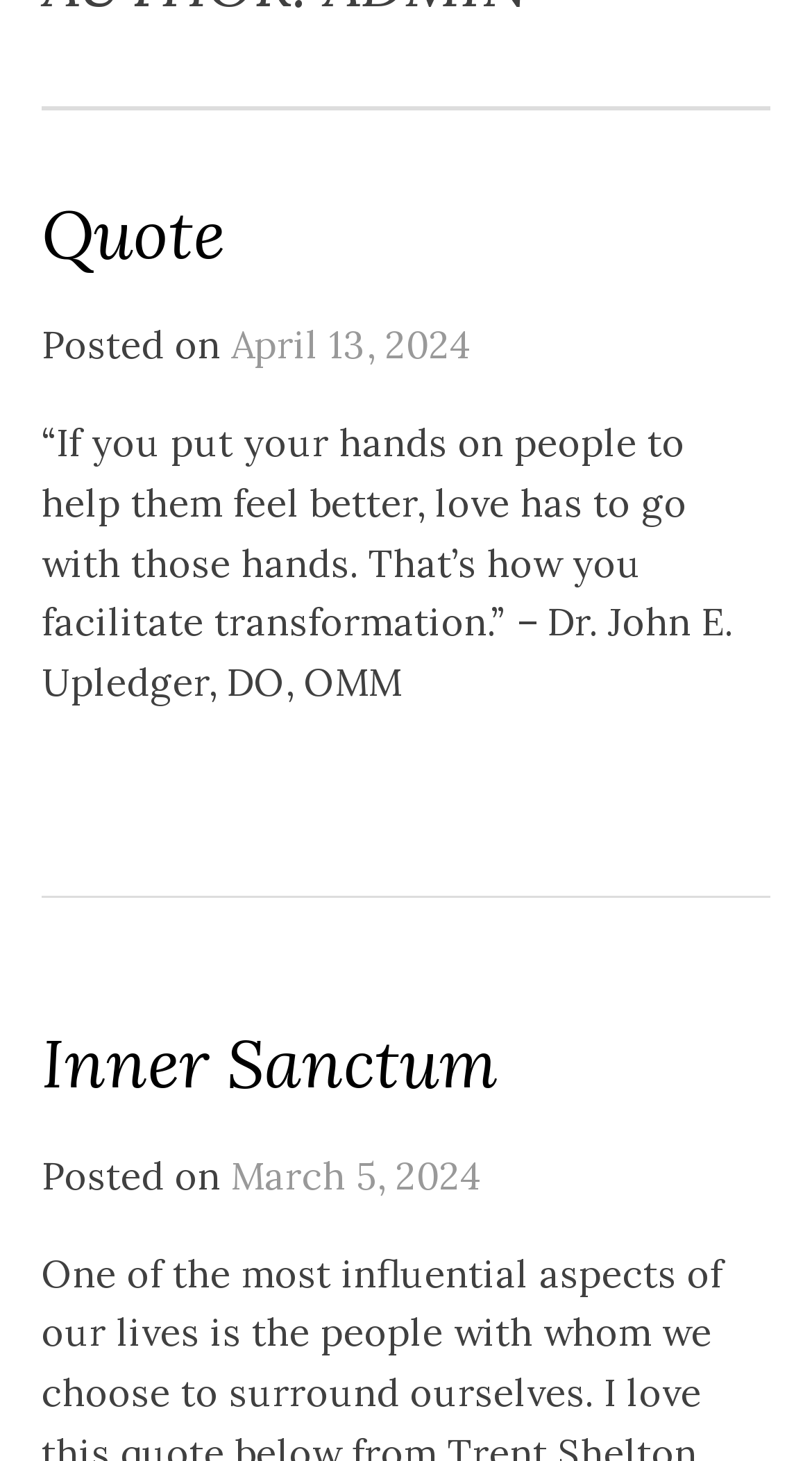Determine the bounding box for the UI element that matches this description: "Inner Sanctum".

[0.051, 0.699, 0.613, 0.757]